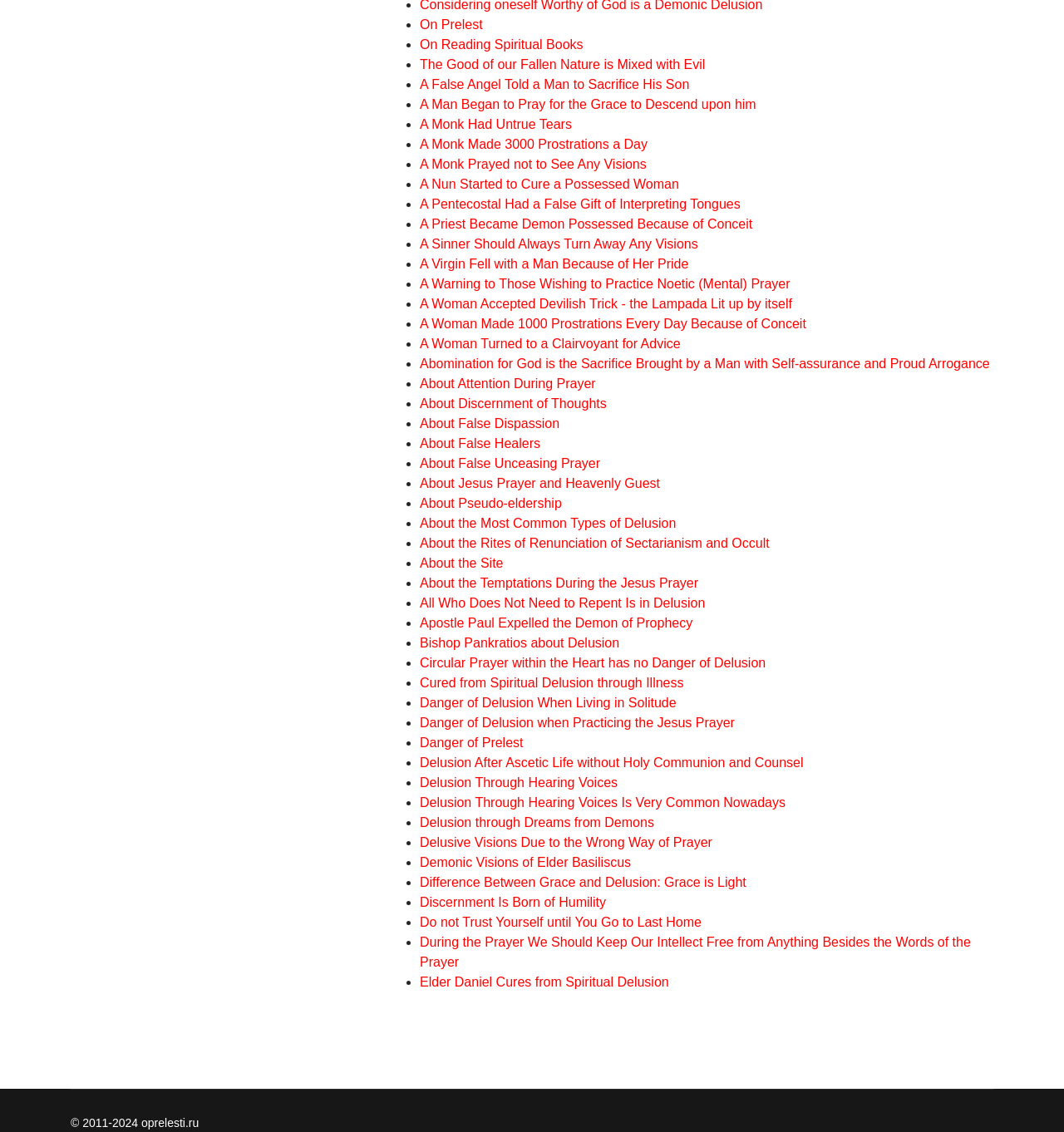Please specify the bounding box coordinates for the clickable region that will help you carry out the instruction: "Contact the organization".

None